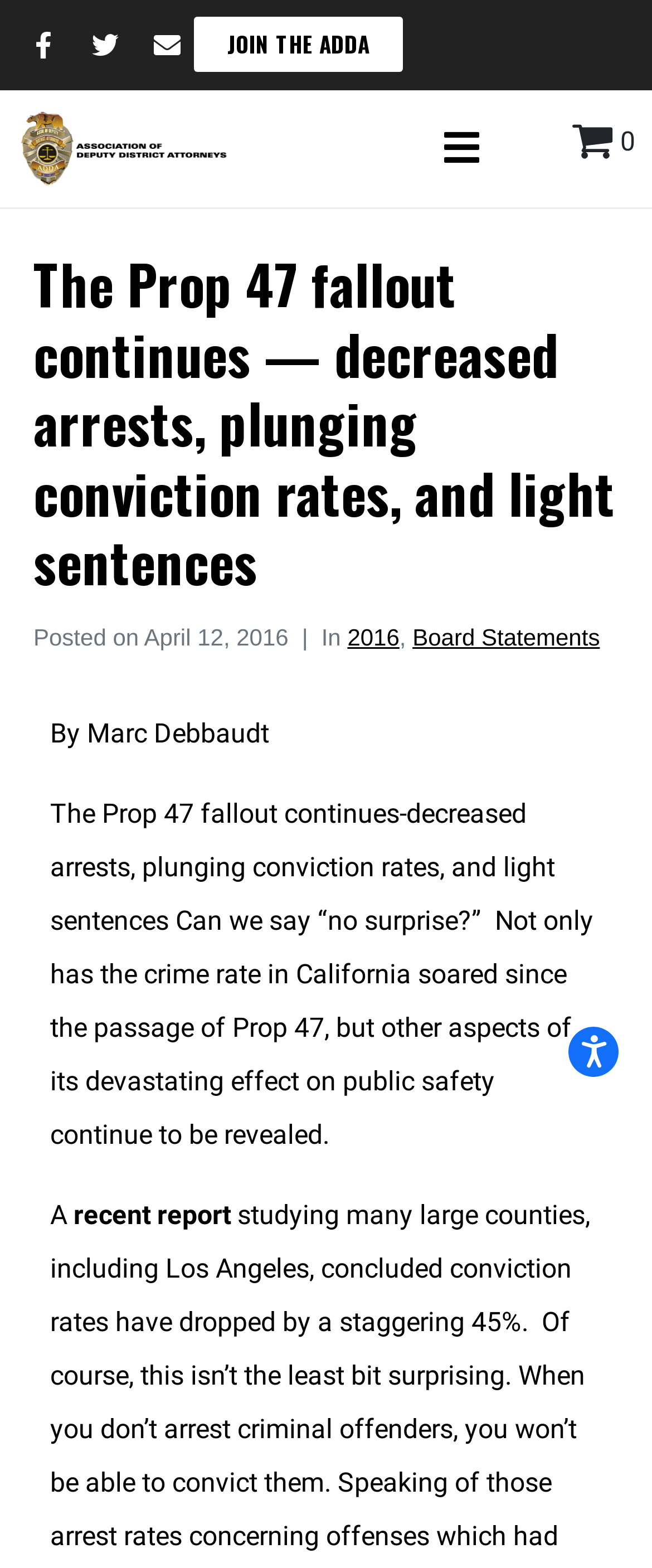Please identify the bounding box coordinates of the element I should click to complete this instruction: 'Click the Facebook link'. The coordinates should be given as four float numbers between 0 and 1, like this: [left, top, right, bottom].

[0.026, 0.012, 0.108, 0.046]